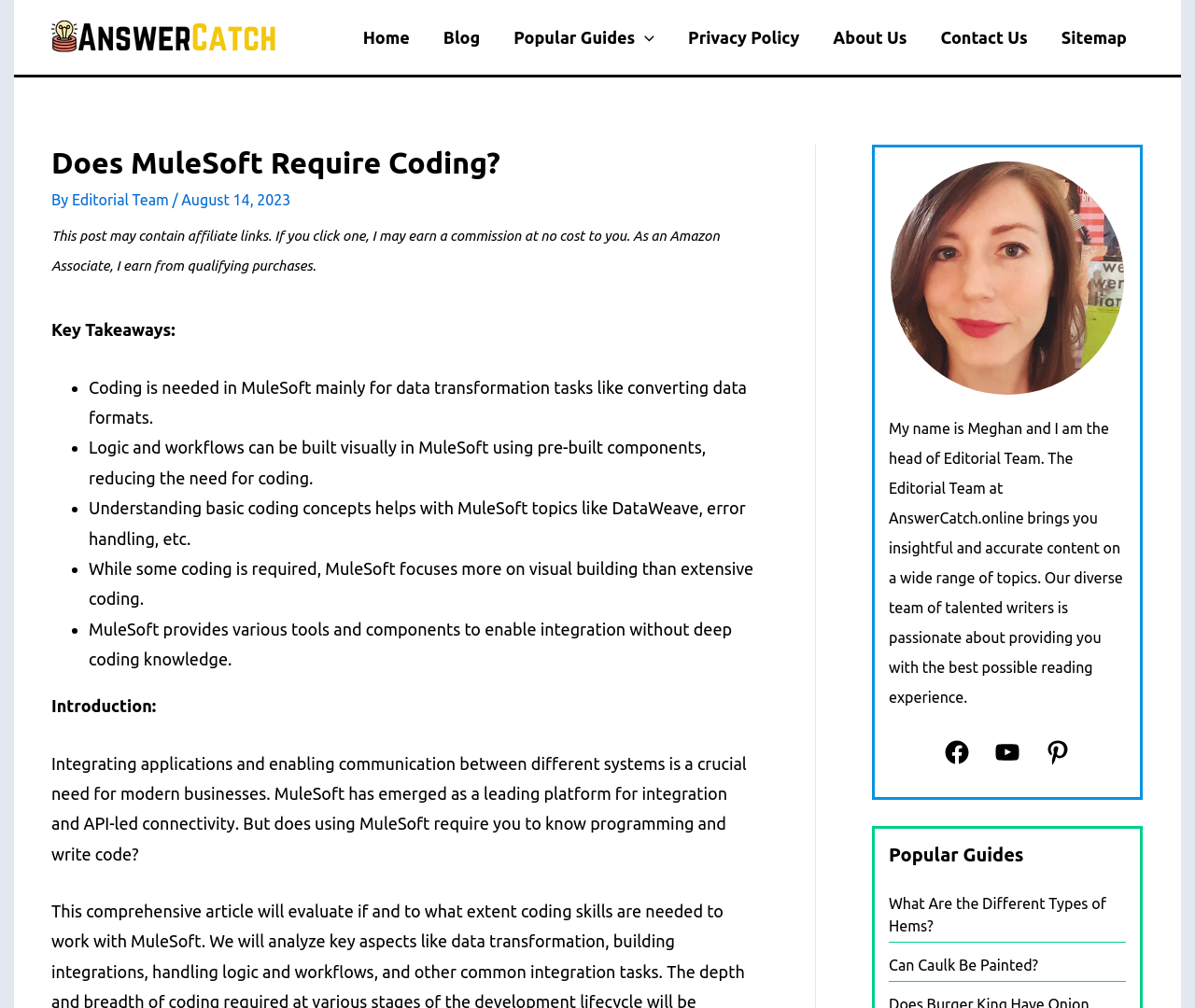Show me the bounding box coordinates of the clickable region to achieve the task as per the instruction: "Click the 'Blog' link".

[0.357, 0.0, 0.416, 0.074]